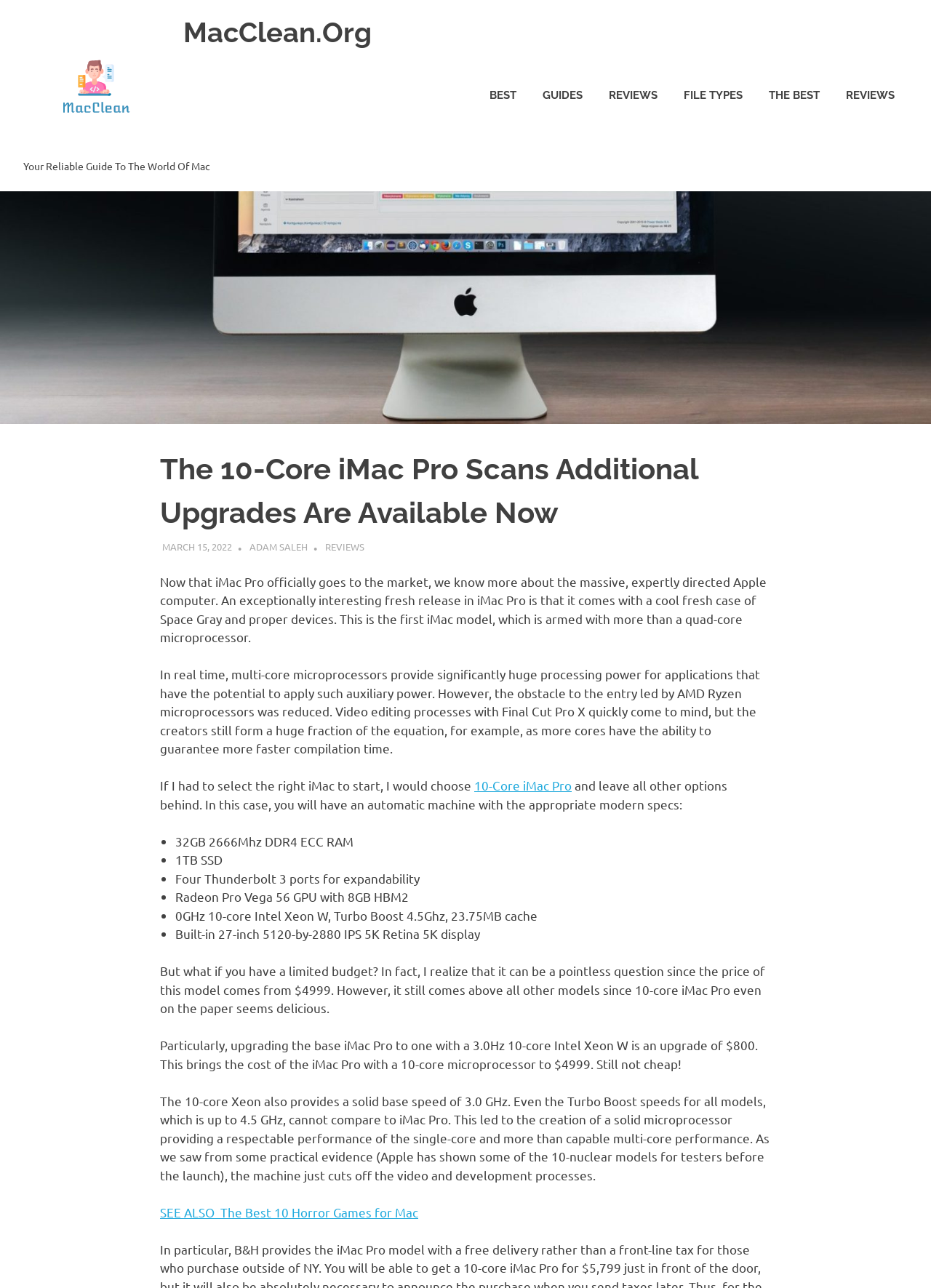Can you specify the bounding box coordinates of the area that needs to be clicked to fulfill the following instruction: "Click the '10-Core iMac Pro' link"?

[0.509, 0.604, 0.614, 0.616]